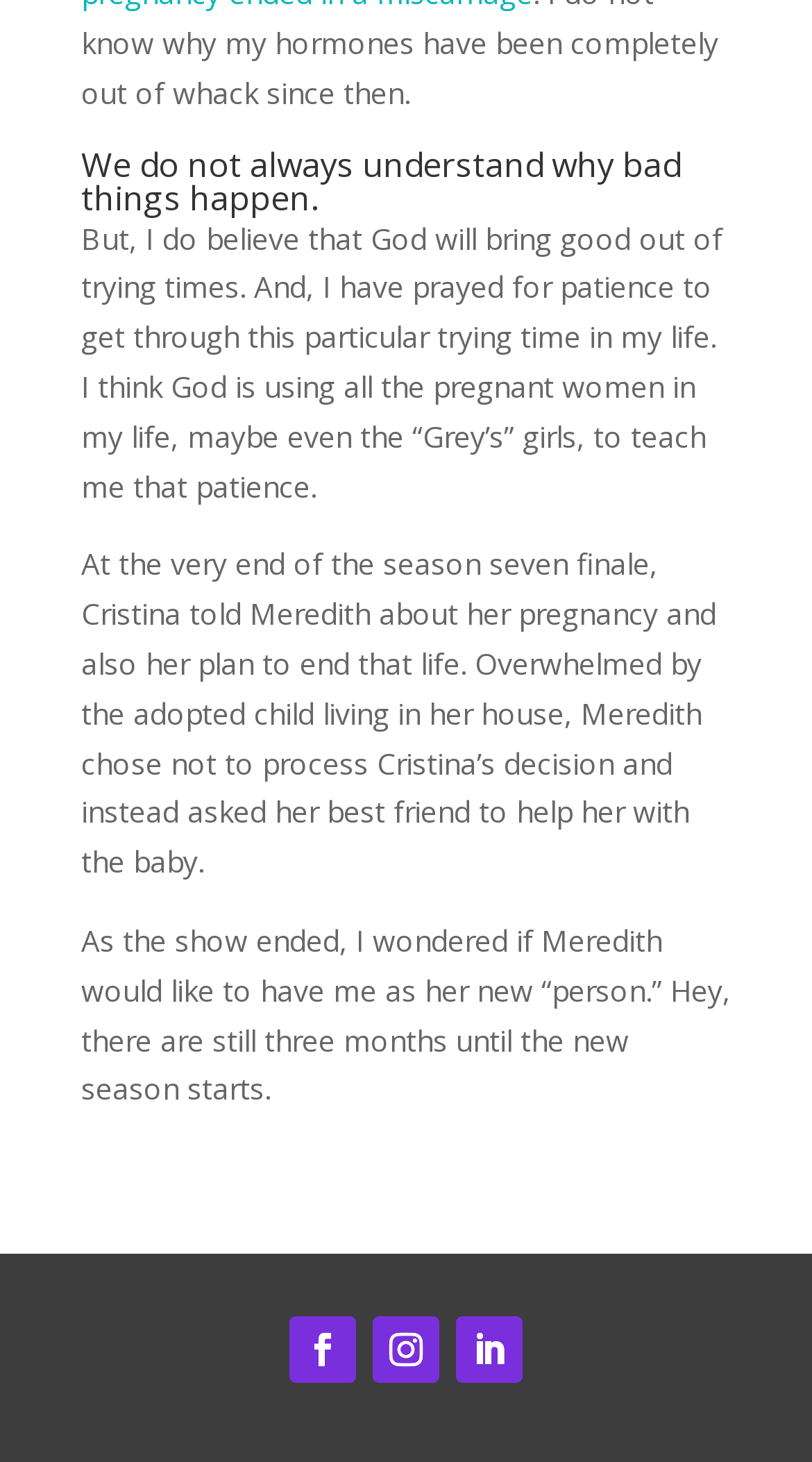How many links are at the bottom of the page? Look at the image and give a one-word or short phrase answer.

3